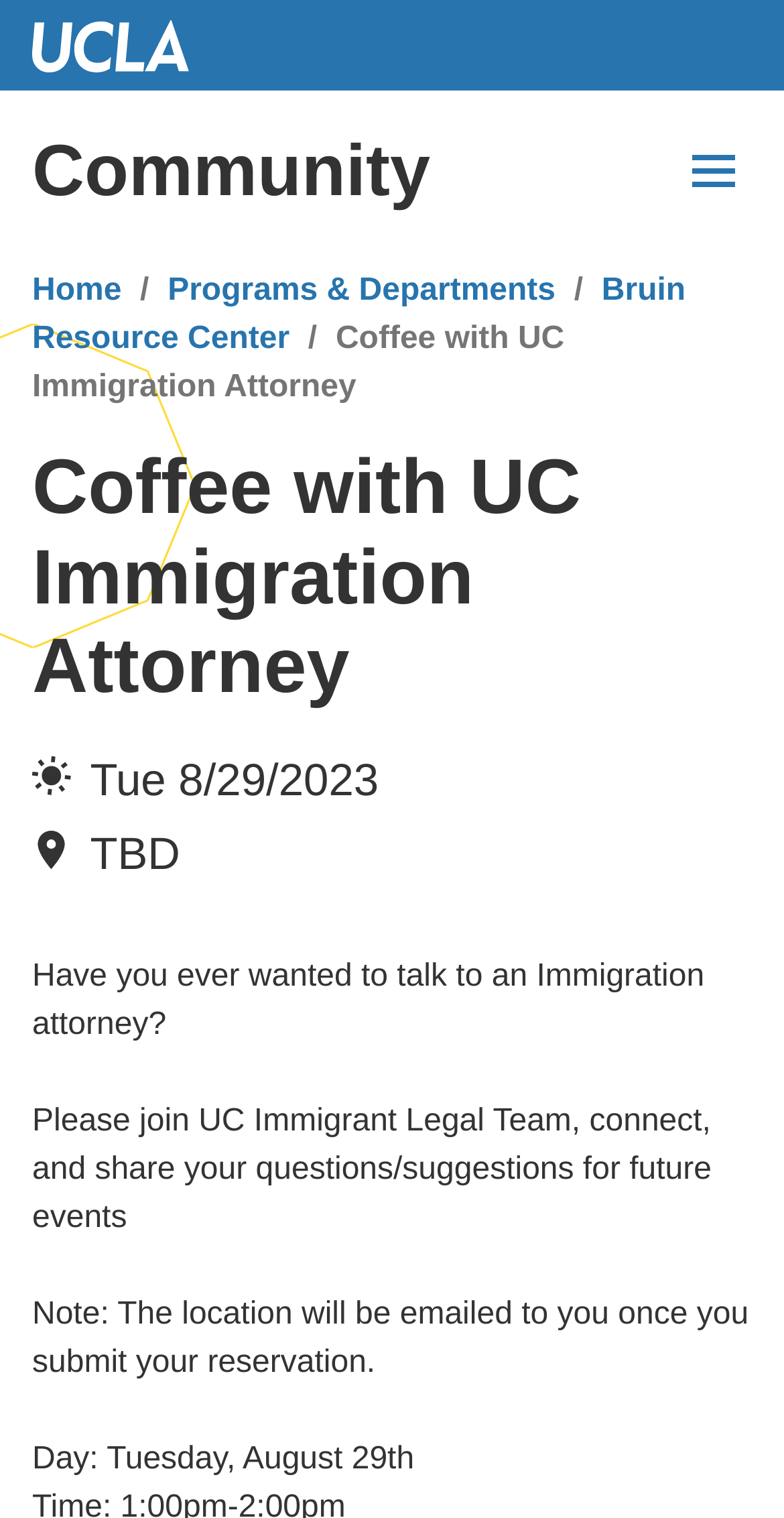Identify the bounding box for the described UI element: "parent_node: Community aria-label="Menu"".

[0.861, 0.087, 0.959, 0.138]